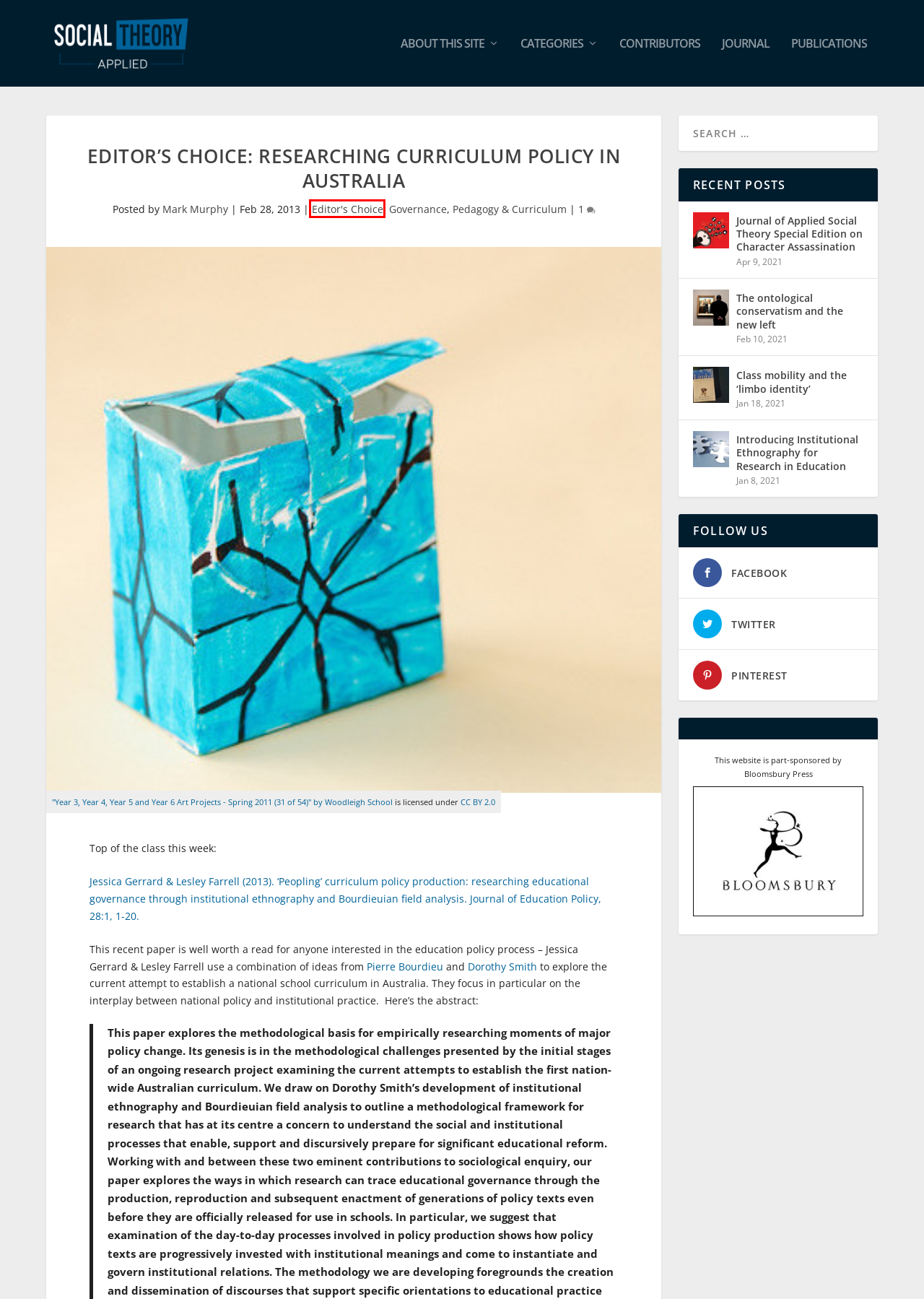Examine the screenshot of the webpage, noting the red bounding box around a UI element. Pick the webpage description that best matches the new page after the element in the red bounding box is clicked. Here are the candidates:
A. Journal of Applied Social Theory Special Edition on Character Assassination | Social Theory Applied
B. Introducing Institutional Ethnography for Research in Education | Social Theory Applied
C. | Social Theory Applied
D. Publications | Social Theory Applied
E. Governance|Social Theory Applied
F. Editor’s Choice|Social Theory Applied
G. Mark Murphy|Social Theory Applied
H. Pedagogy & Curriculum|Social Theory Applied

F